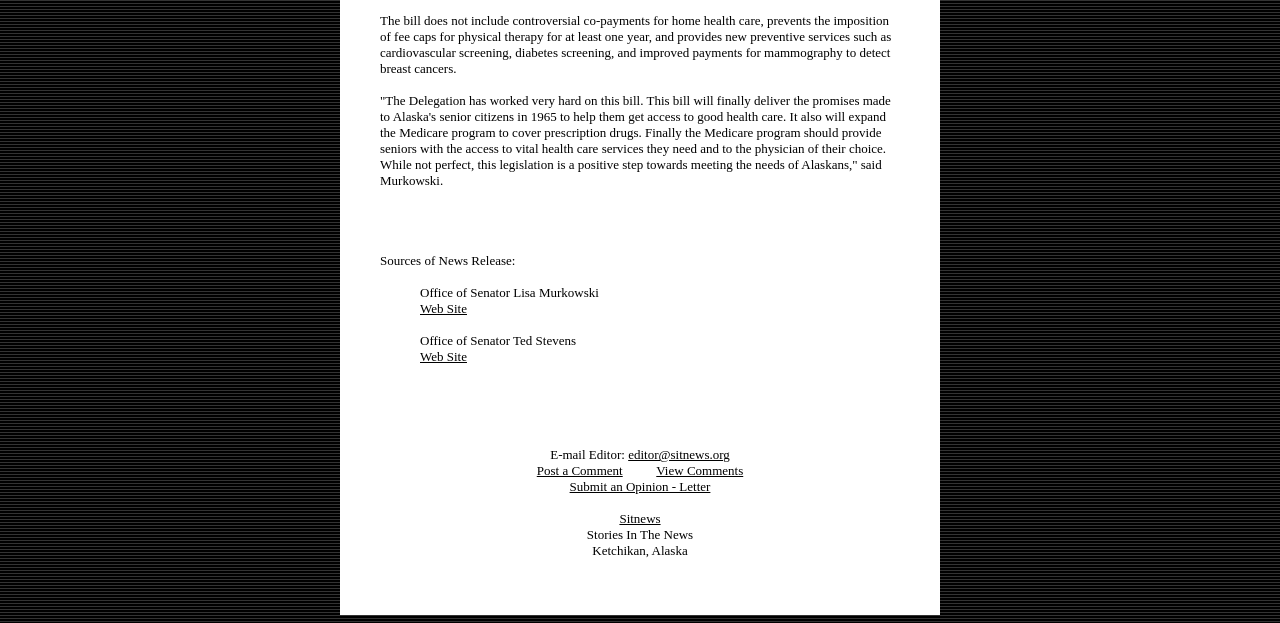Who are the sources of the news release?
Answer the question with a thorough and detailed explanation.

The blockquote elements contain the sources of the news release, which are the offices of Senator Lisa Murkowski and Senator Ted Stevens, as indicated by the static text elements.